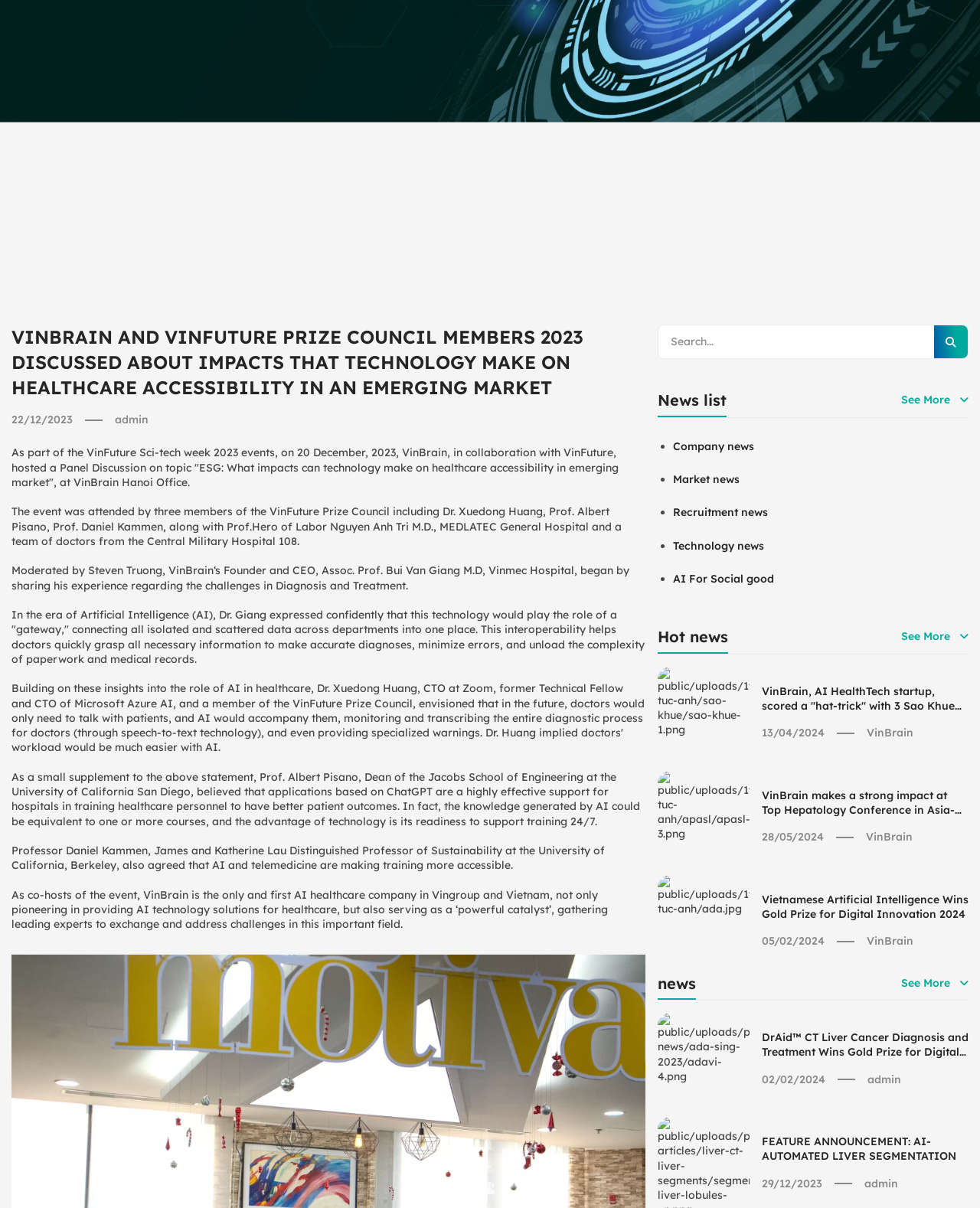Given the description of a UI element: "Menu", identify the bounding box coordinates of the matching element in the webpage screenshot.

None